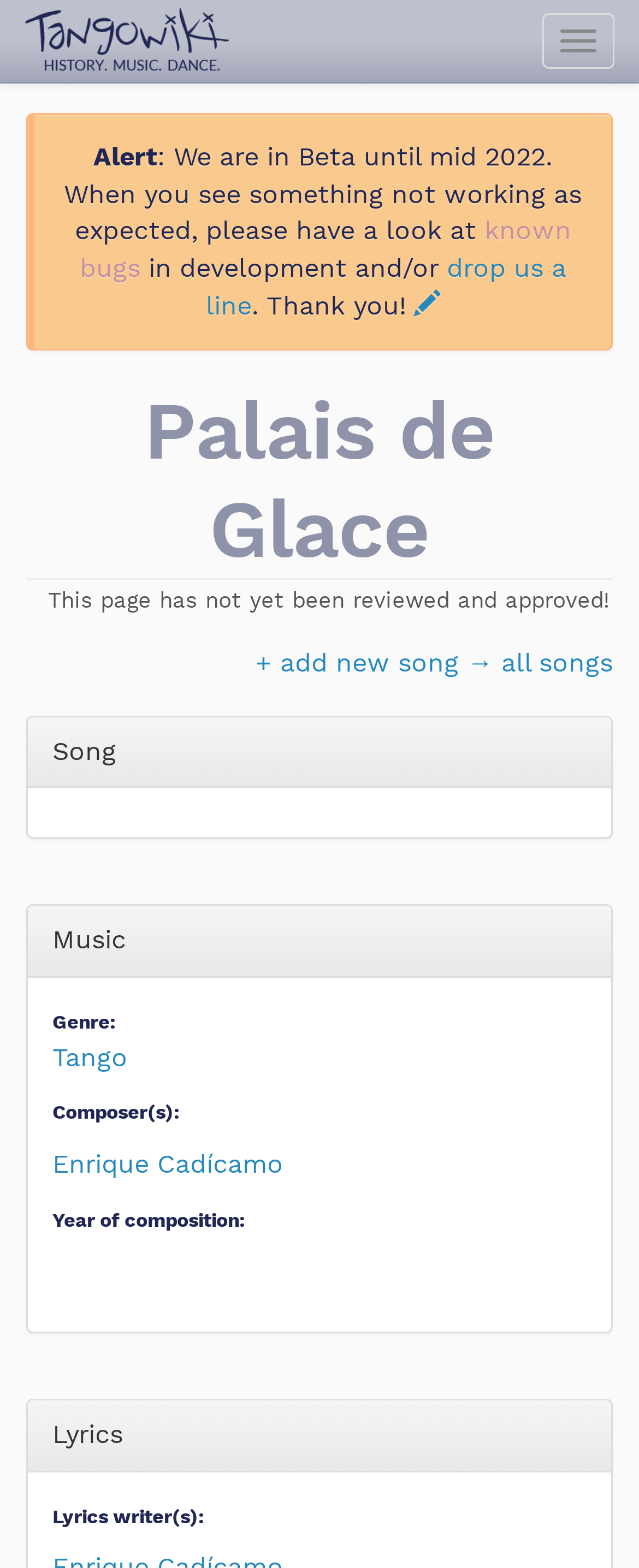What is the status of the webpage?
Please provide a single word or phrase as the answer based on the screenshot.

In Beta